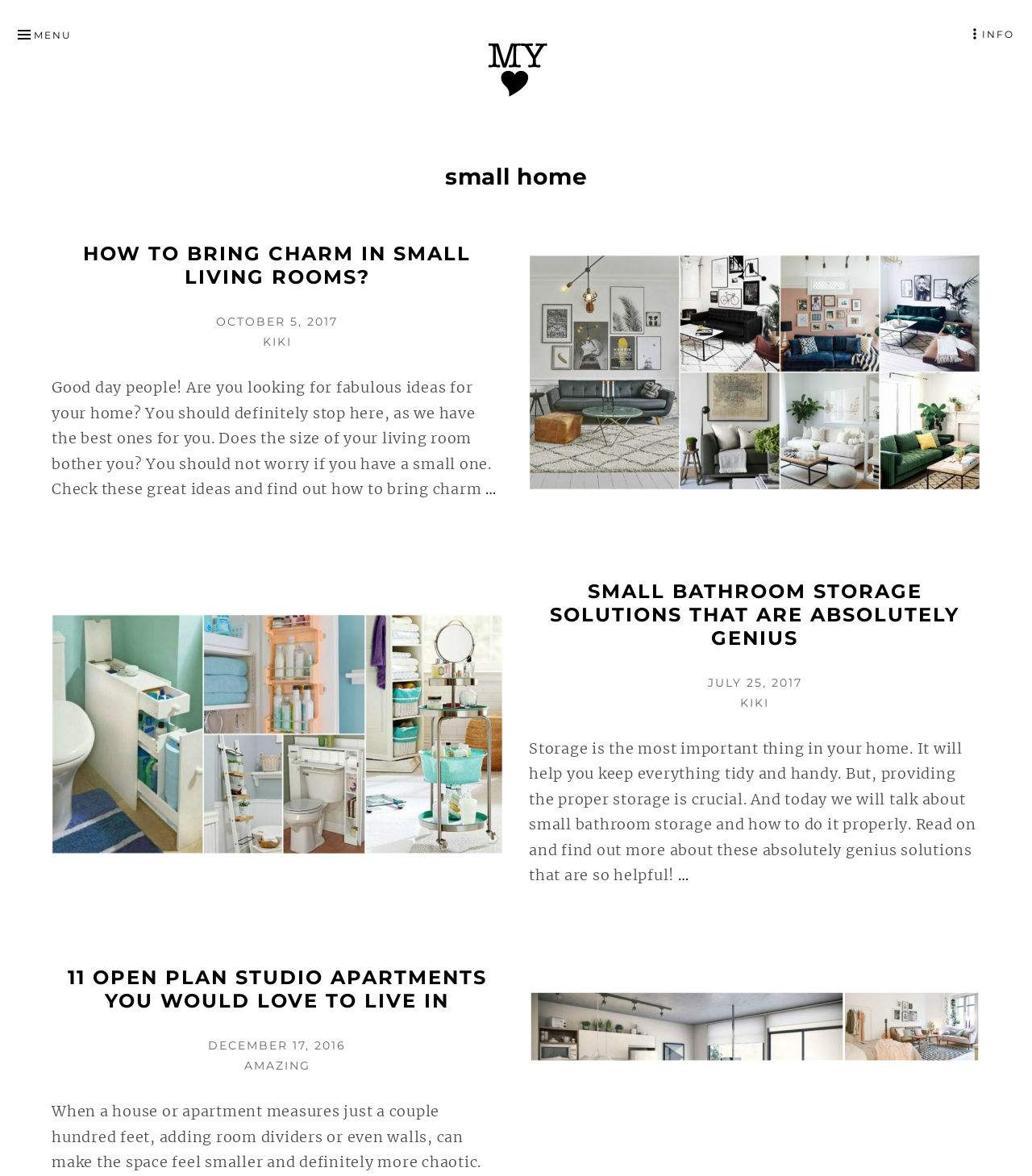Please give a one-word or short phrase response to the following question: 
How many articles are on the webpage?

3